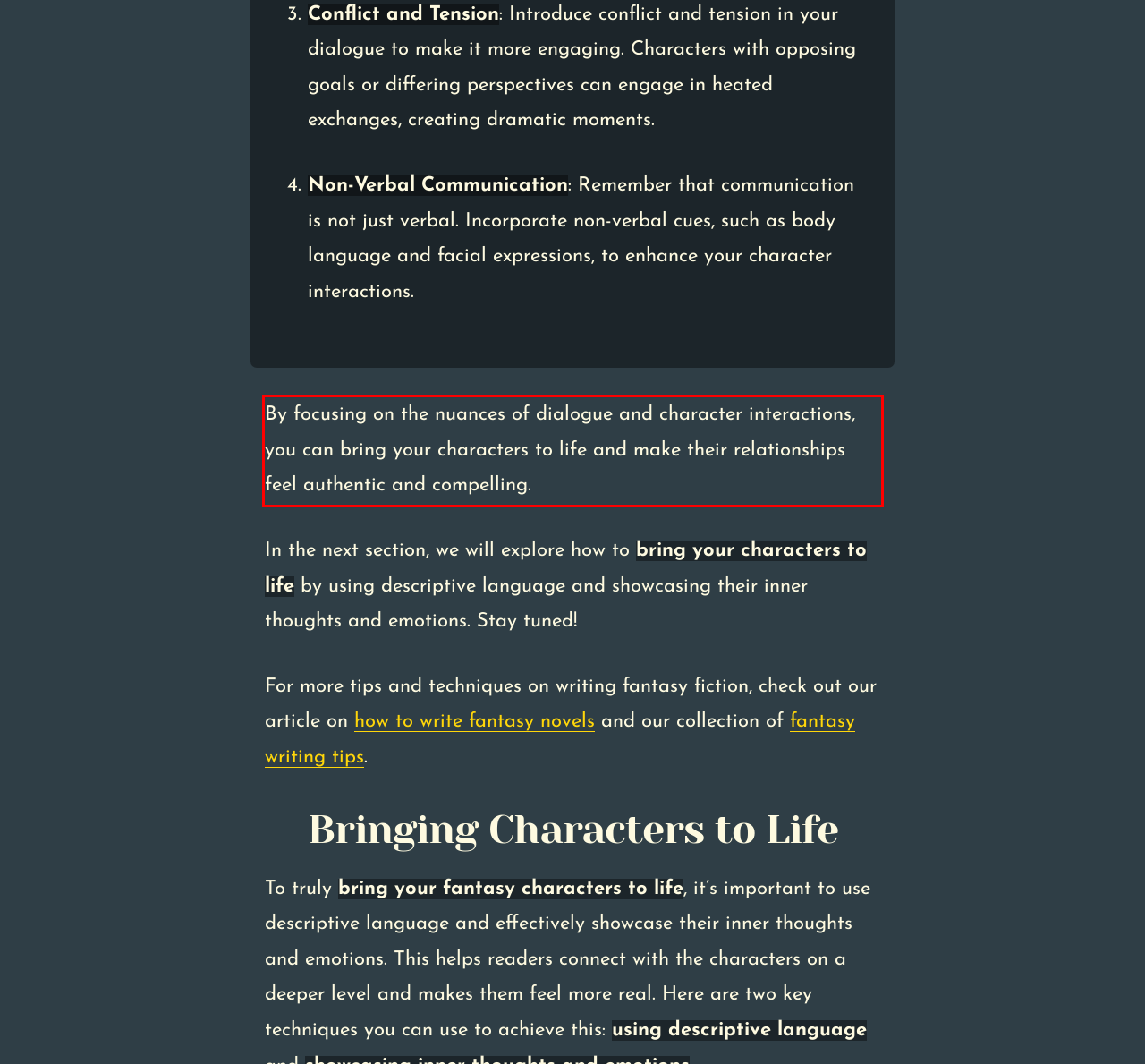Using the provided webpage screenshot, recognize the text content in the area marked by the red bounding box.

By focusing on the nuances of dialogue and character interactions, you can bring your characters to life and make their relationships feel authentic and compelling.